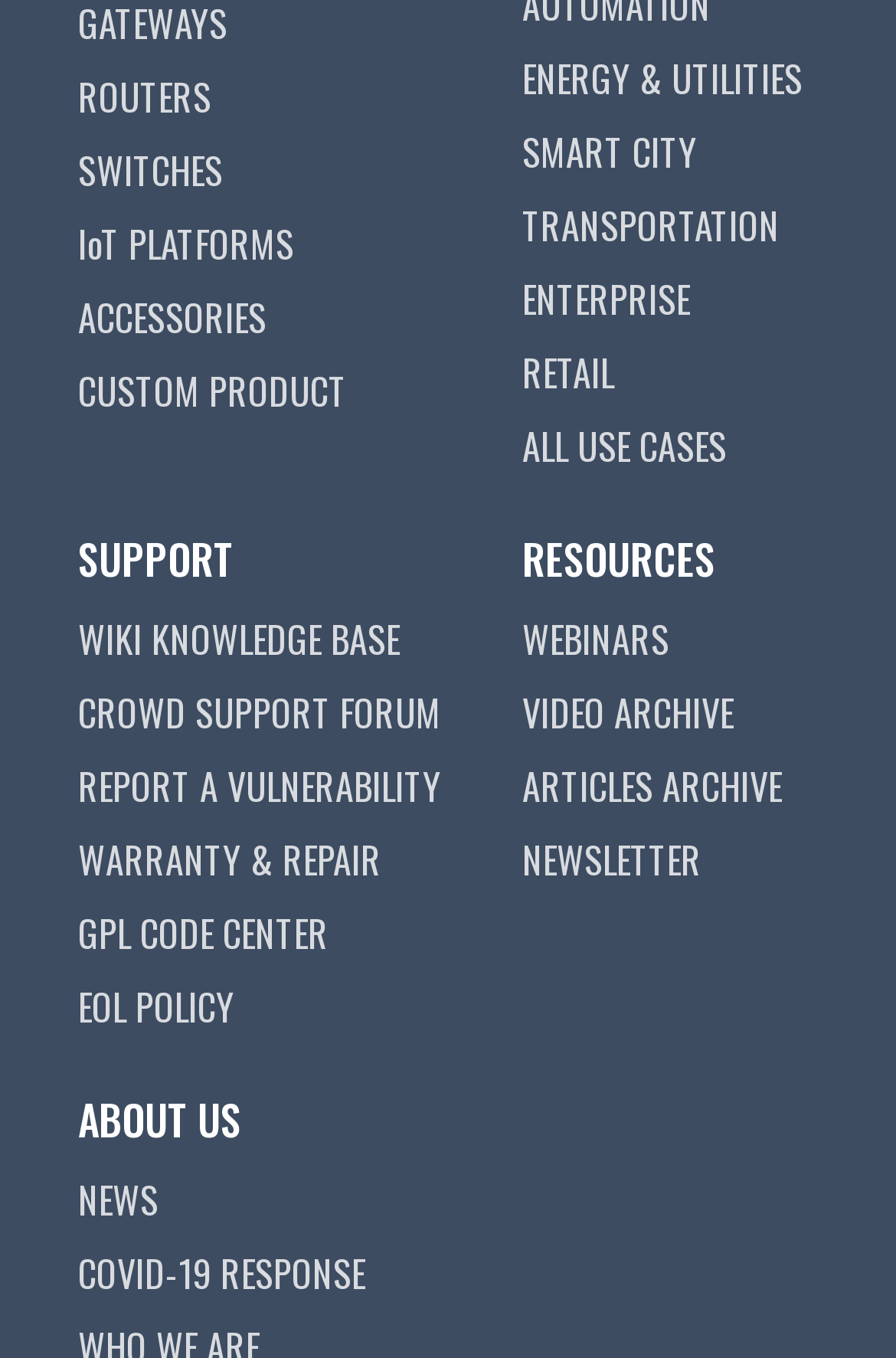Can you find the bounding box coordinates for the element to click on to achieve the instruction: "Read articles archive"?

[0.583, 0.559, 0.872, 0.6]